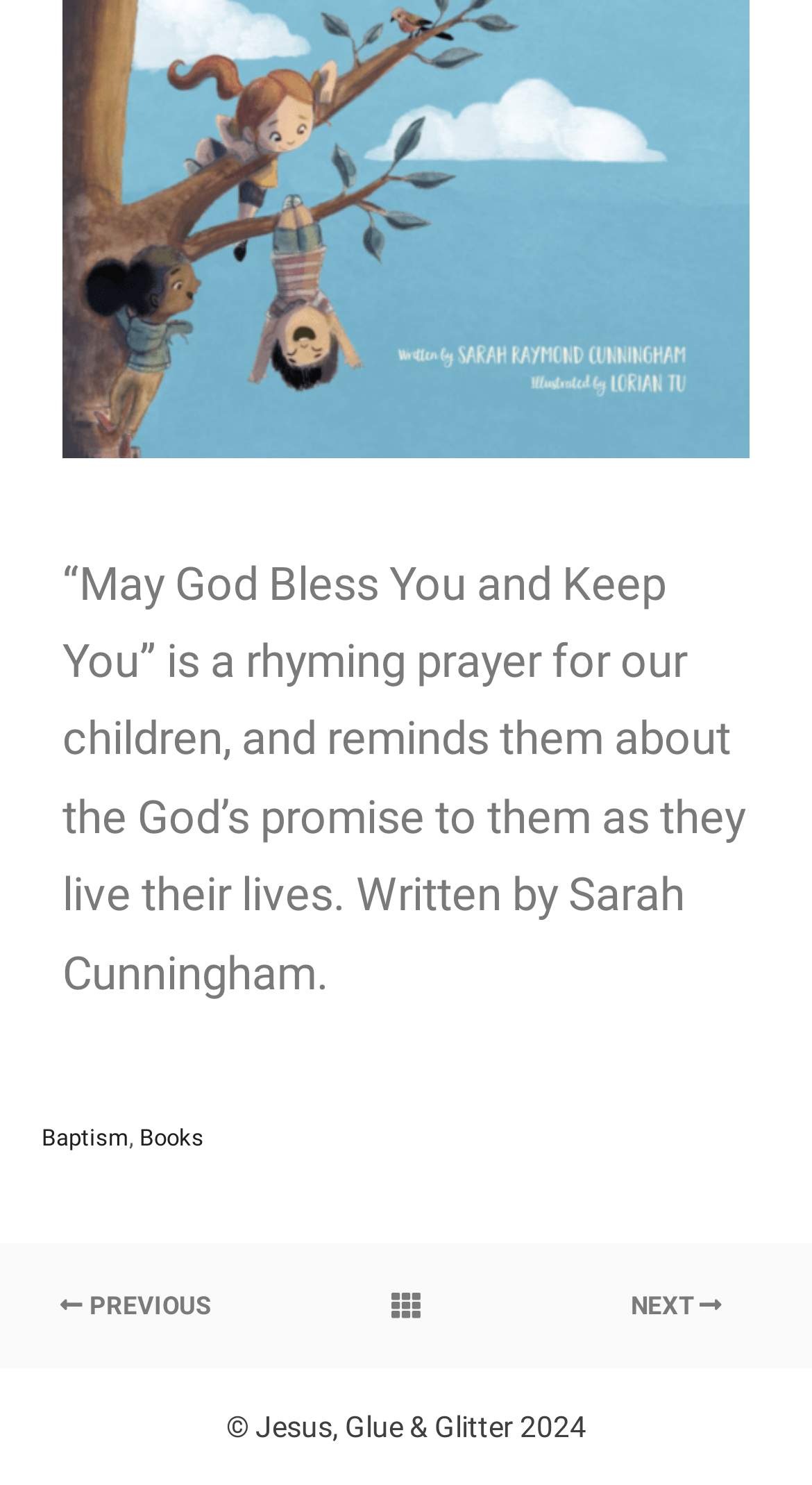Refer to the image and provide an in-depth answer to the question:
What is the topic of the rhyming prayer?

The static text element at the top of the webpage mentions a rhyming prayer for children, which suggests that the topic of the prayer is related to children.